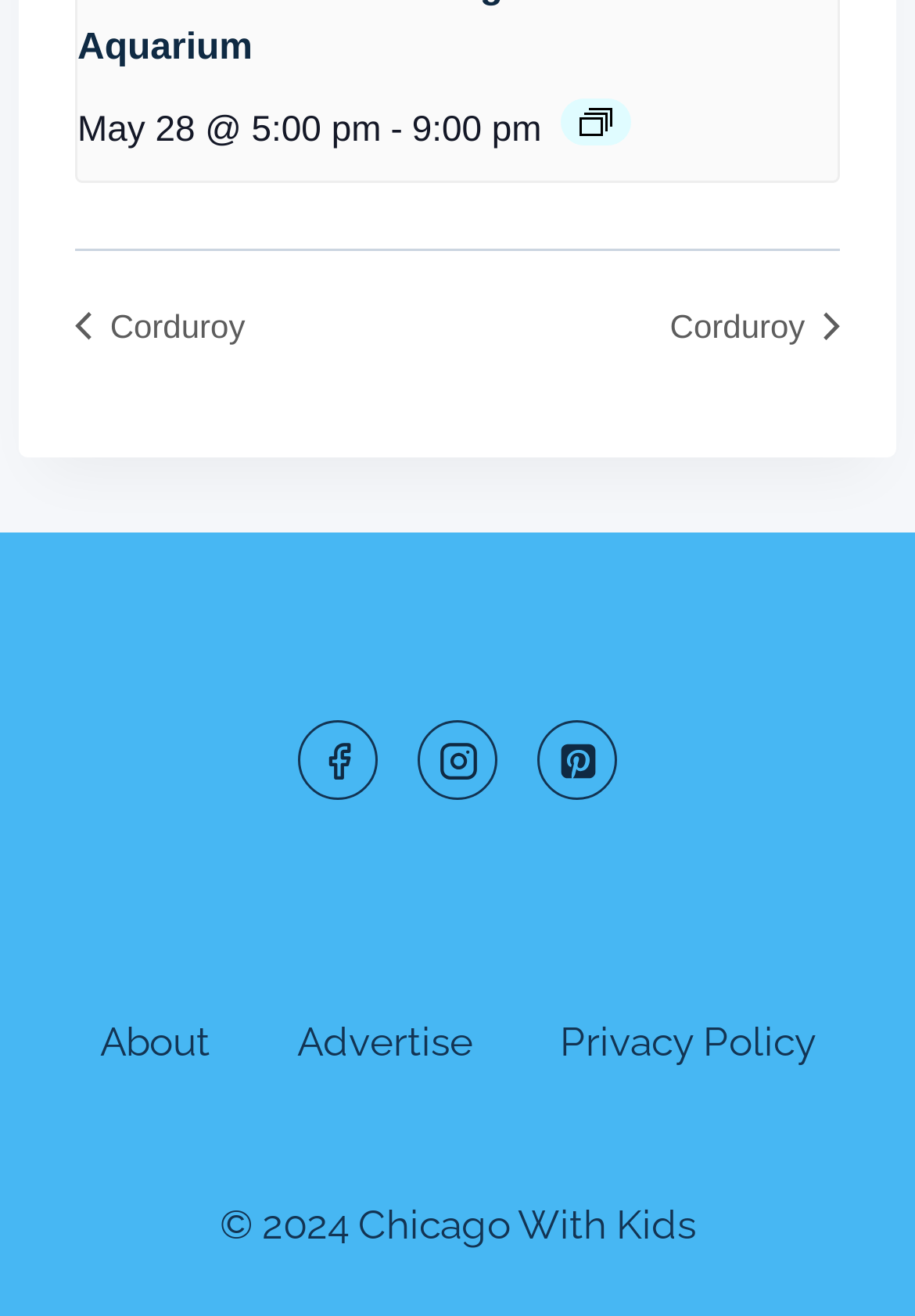Could you highlight the region that needs to be clicked to execute the instruction: "go to Corduroy"?

[0.082, 0.233, 0.296, 0.262]